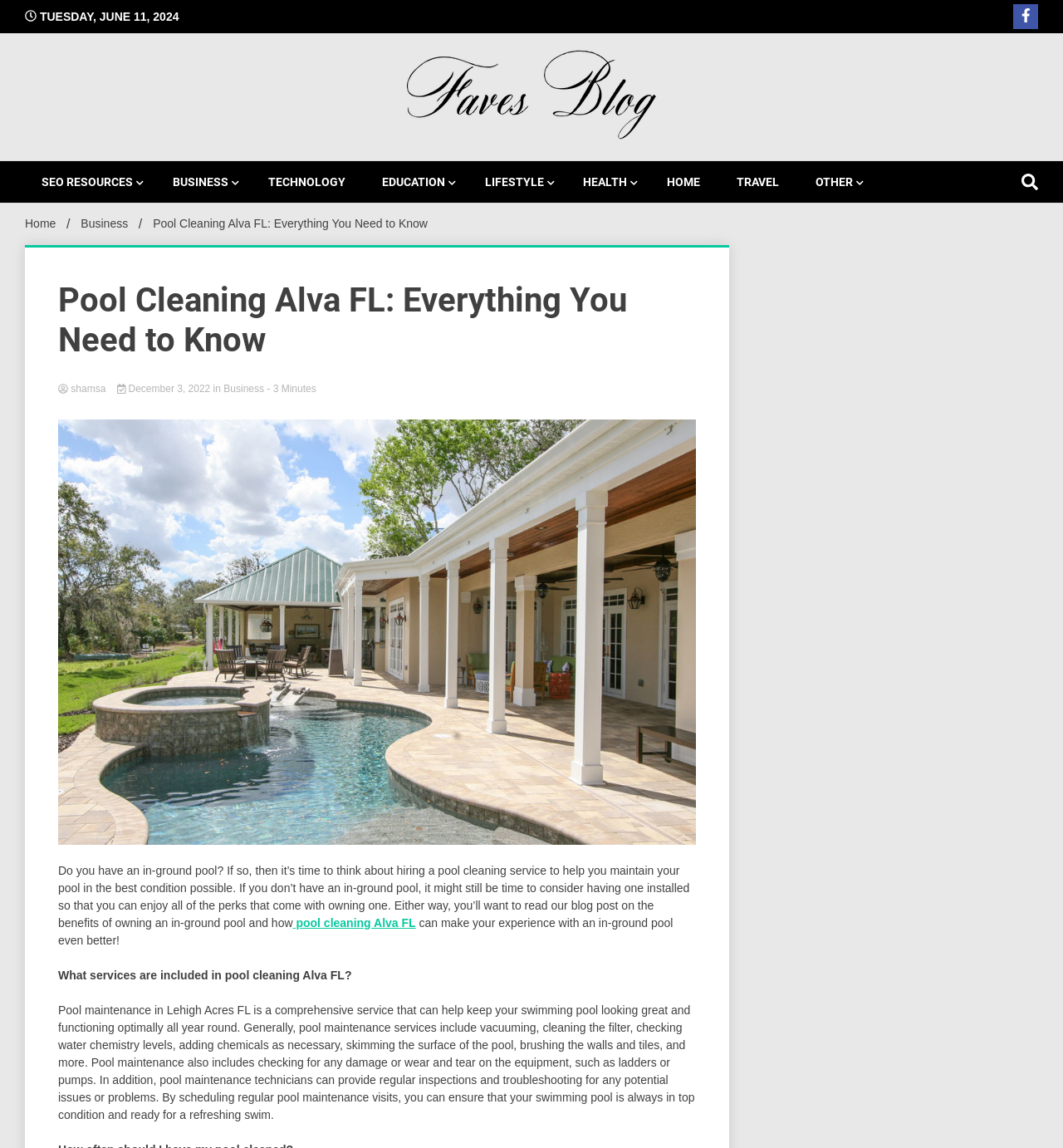What is the date mentioned at the top of the page? Based on the image, give a response in one word or a short phrase.

TUESDAY, JUNE 11, 2024